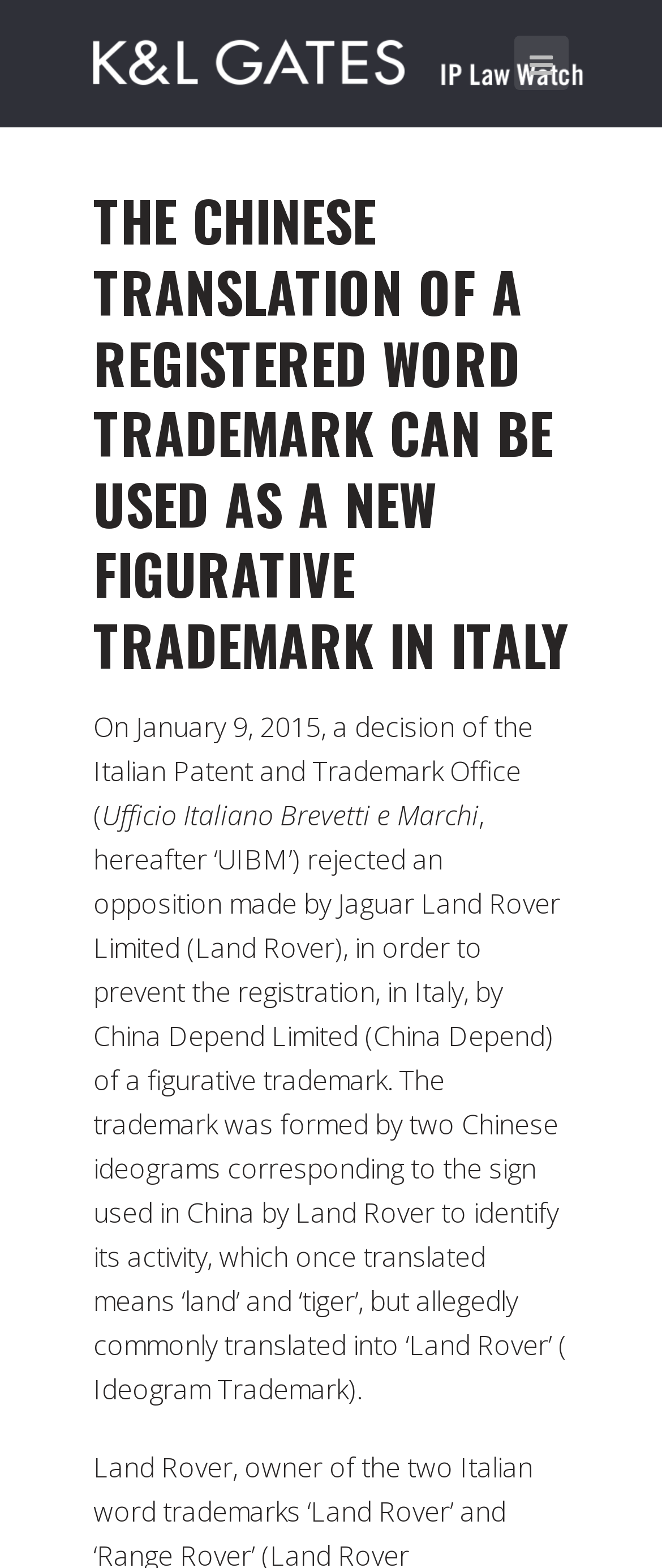Who made an opposition to prevent the registration of a trademark?
Using the image as a reference, answer with just one word or a short phrase.

Jaguar Land Rover Limited